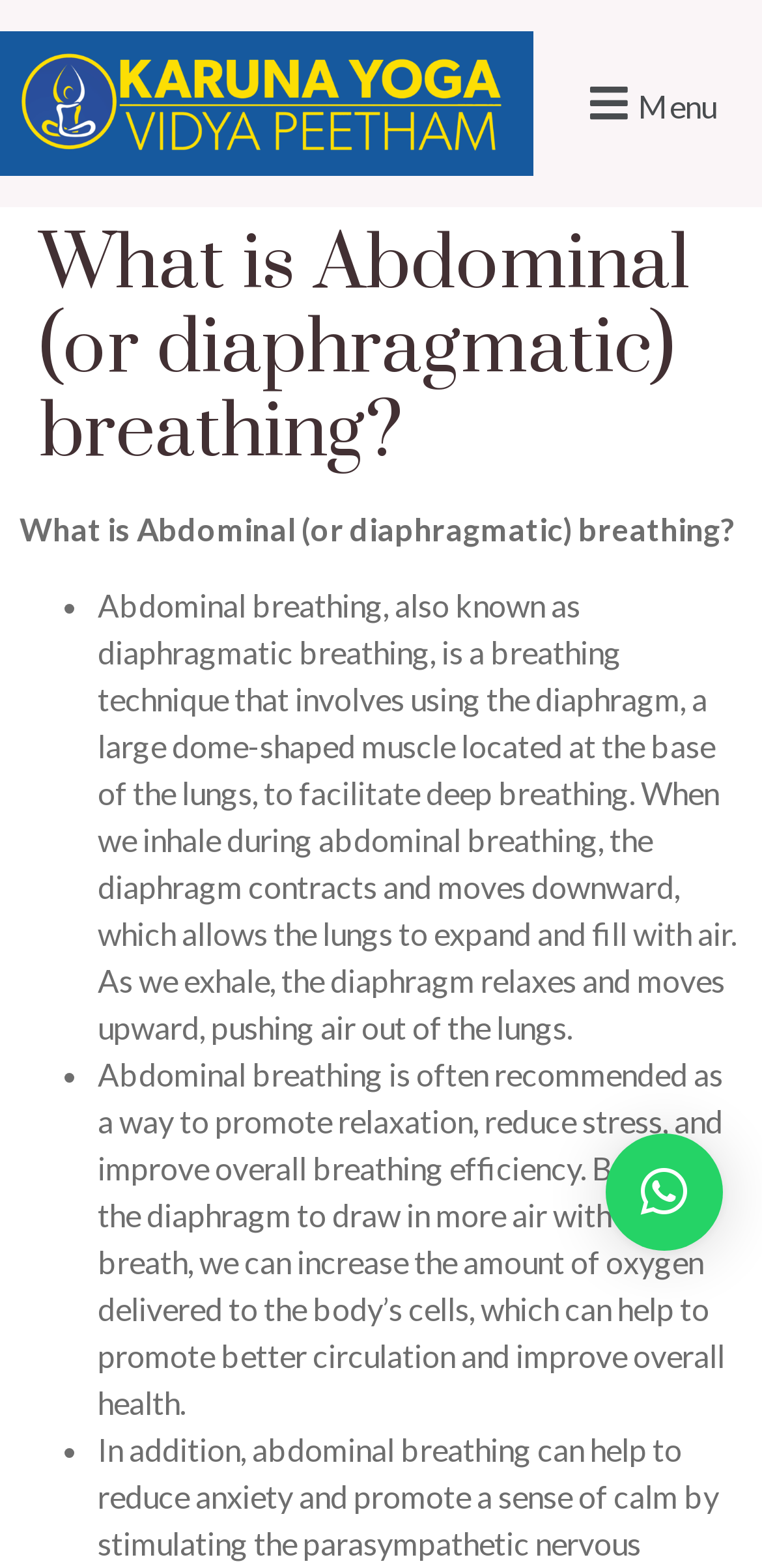What is the purpose of abdominal breathing?
Please analyze the image and answer the question with as much detail as possible.

According to the webpage, abdominal breathing is often recommended as a way to promote relaxation, reduce stress, and improve overall breathing efficiency. This suggests that one of the main purposes of abdominal breathing is to promote relaxation.